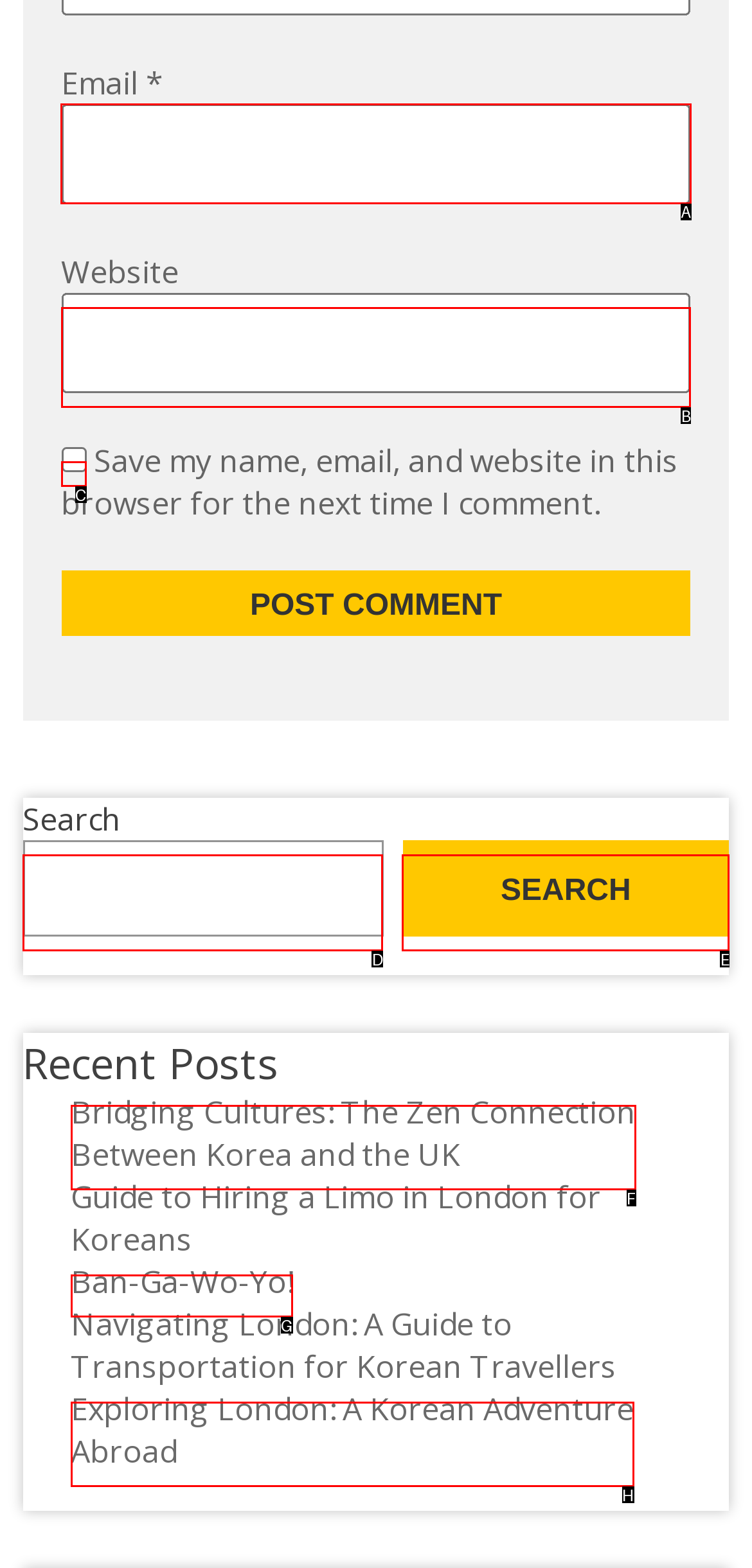Determine which HTML element to click to execute the following task: Enter email address Answer with the letter of the selected option.

A